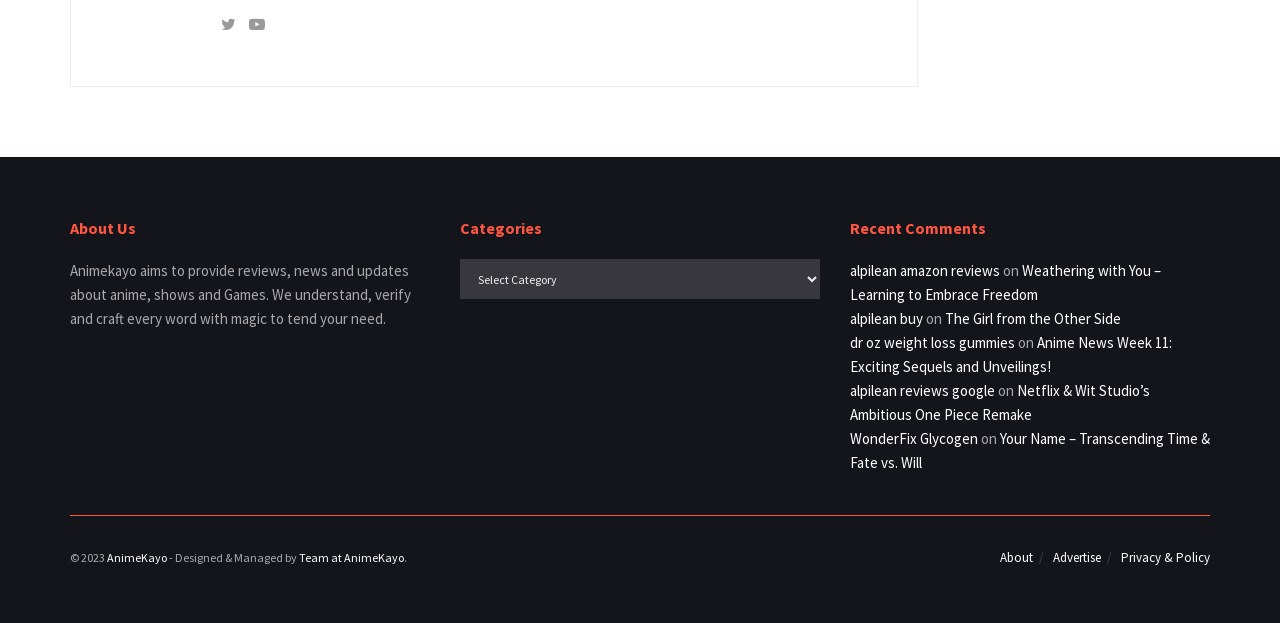Identify the bounding box coordinates of the part that should be clicked to carry out this instruction: "Check the recent comments".

[0.664, 0.348, 0.945, 0.384]